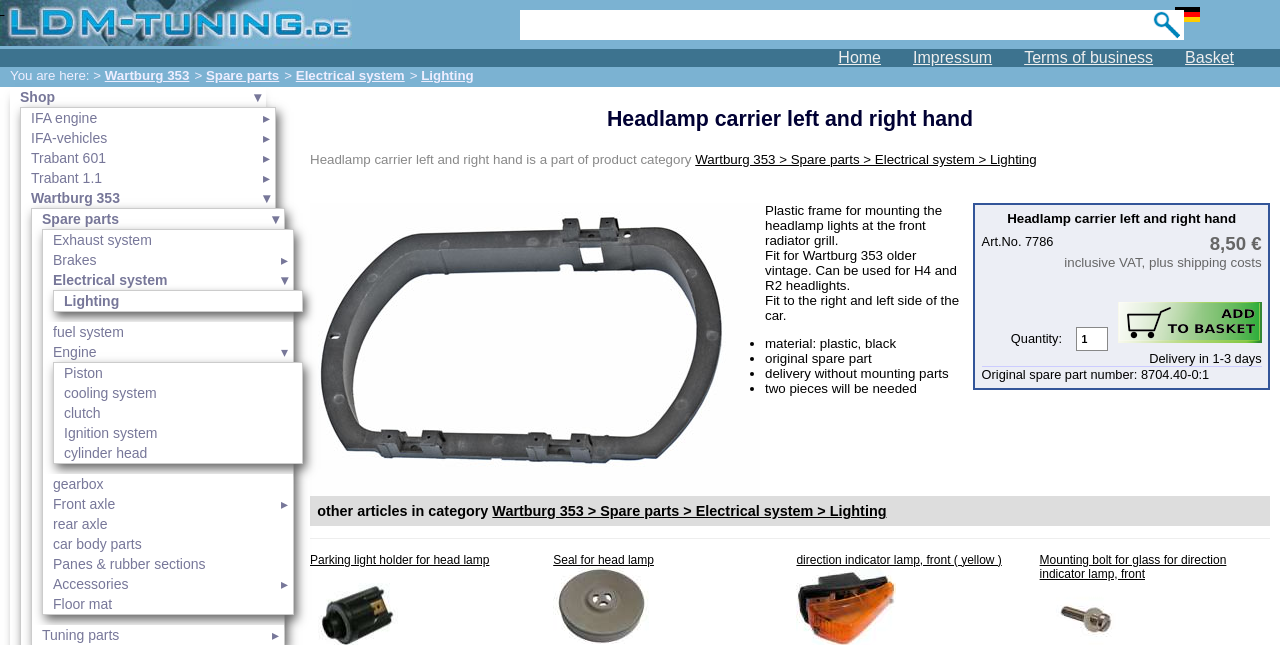Please indicate the bounding box coordinates of the element's region to be clicked to achieve the instruction: "View basket". Provide the coordinates as four float numbers between 0 and 1, i.e., [left, top, right, bottom].

[0.926, 0.076, 0.975, 0.104]